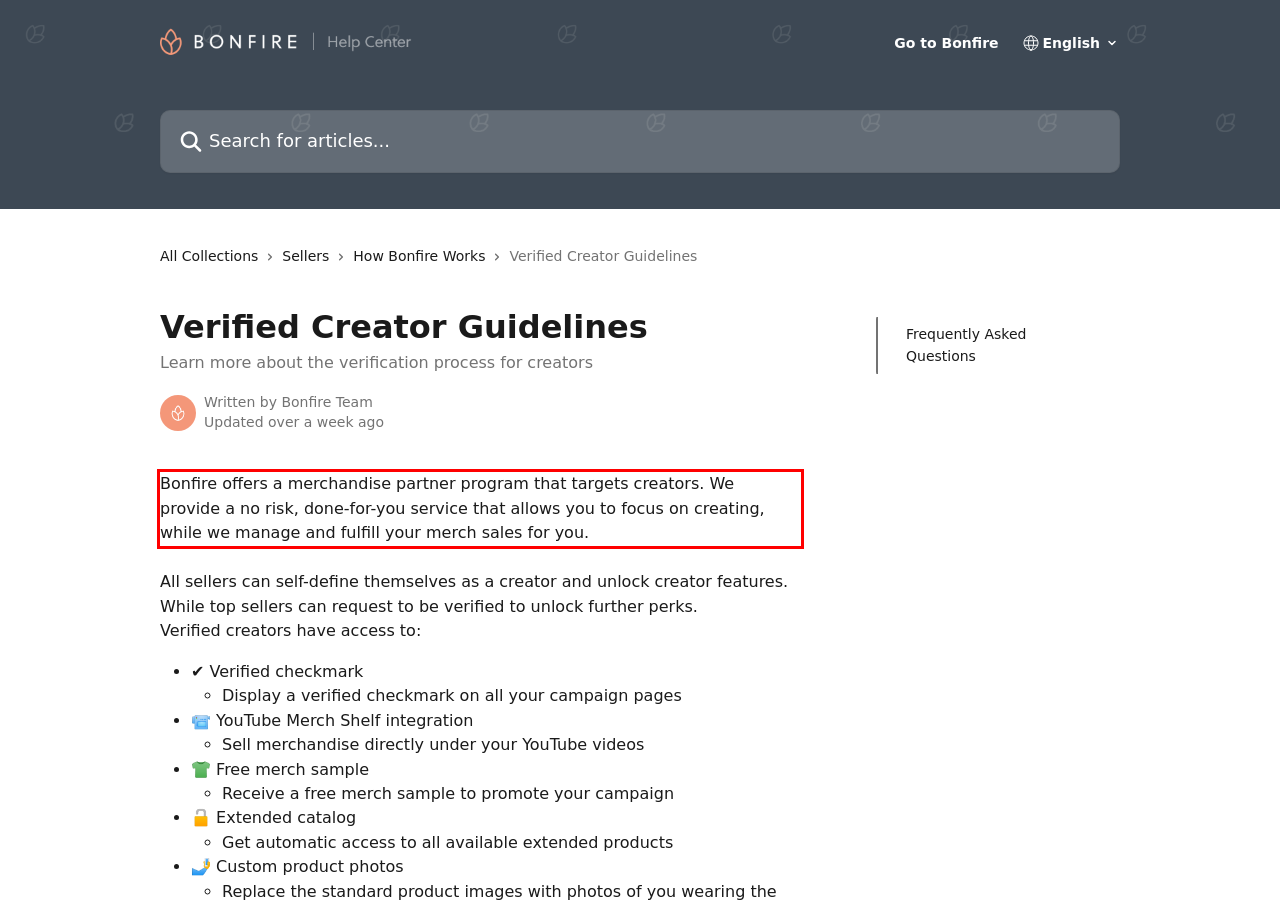In the given screenshot, locate the red bounding box and extract the text content from within it.

Bonfire offers a merchandise partner program that targets creators. We provide a no risk, done-for-you service that allows you to focus on creating, while we manage and fulfill your merch sales for you.